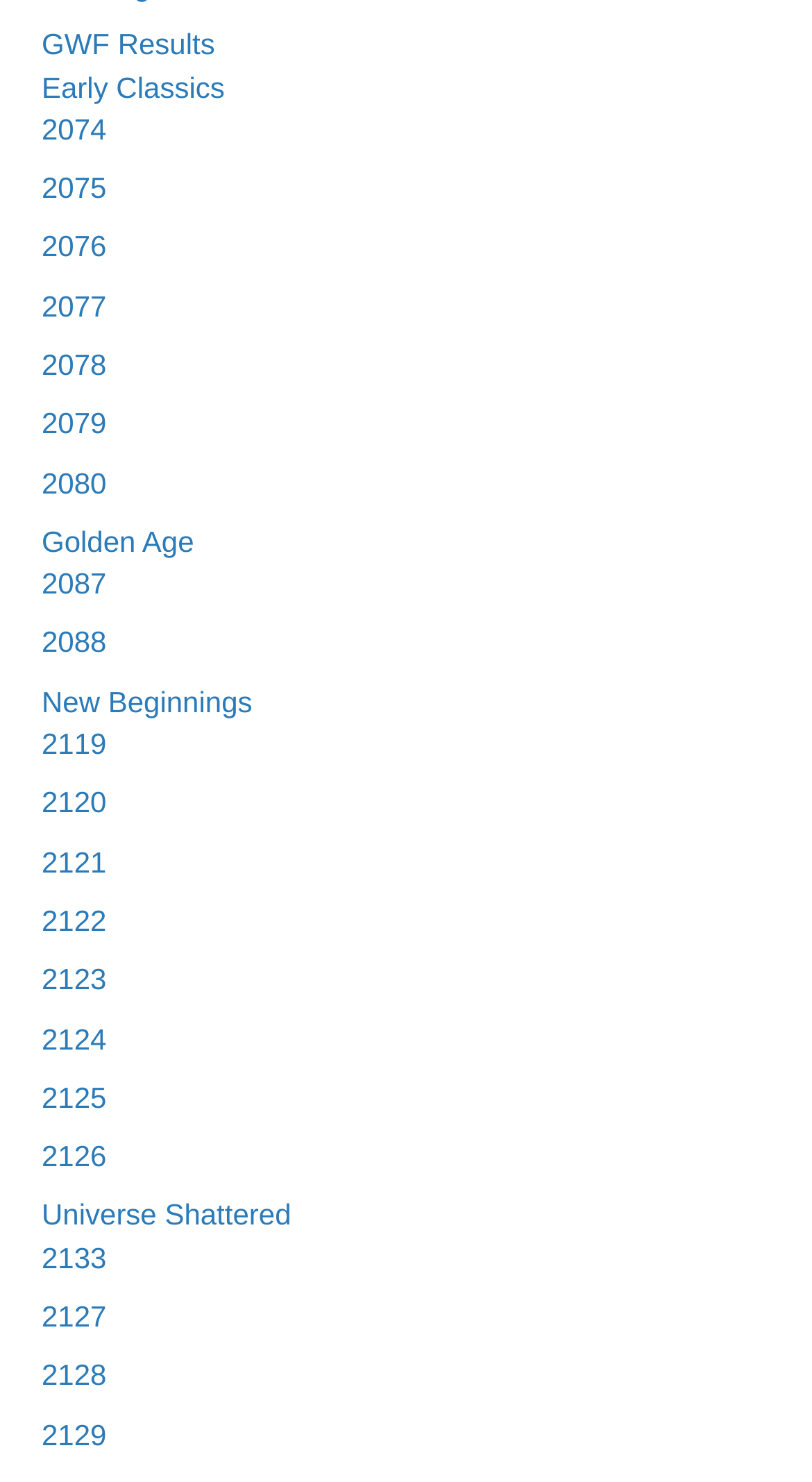Identify the bounding box for the element characterized by the following description: "Golden Age".

[0.051, 0.354, 0.239, 0.376]